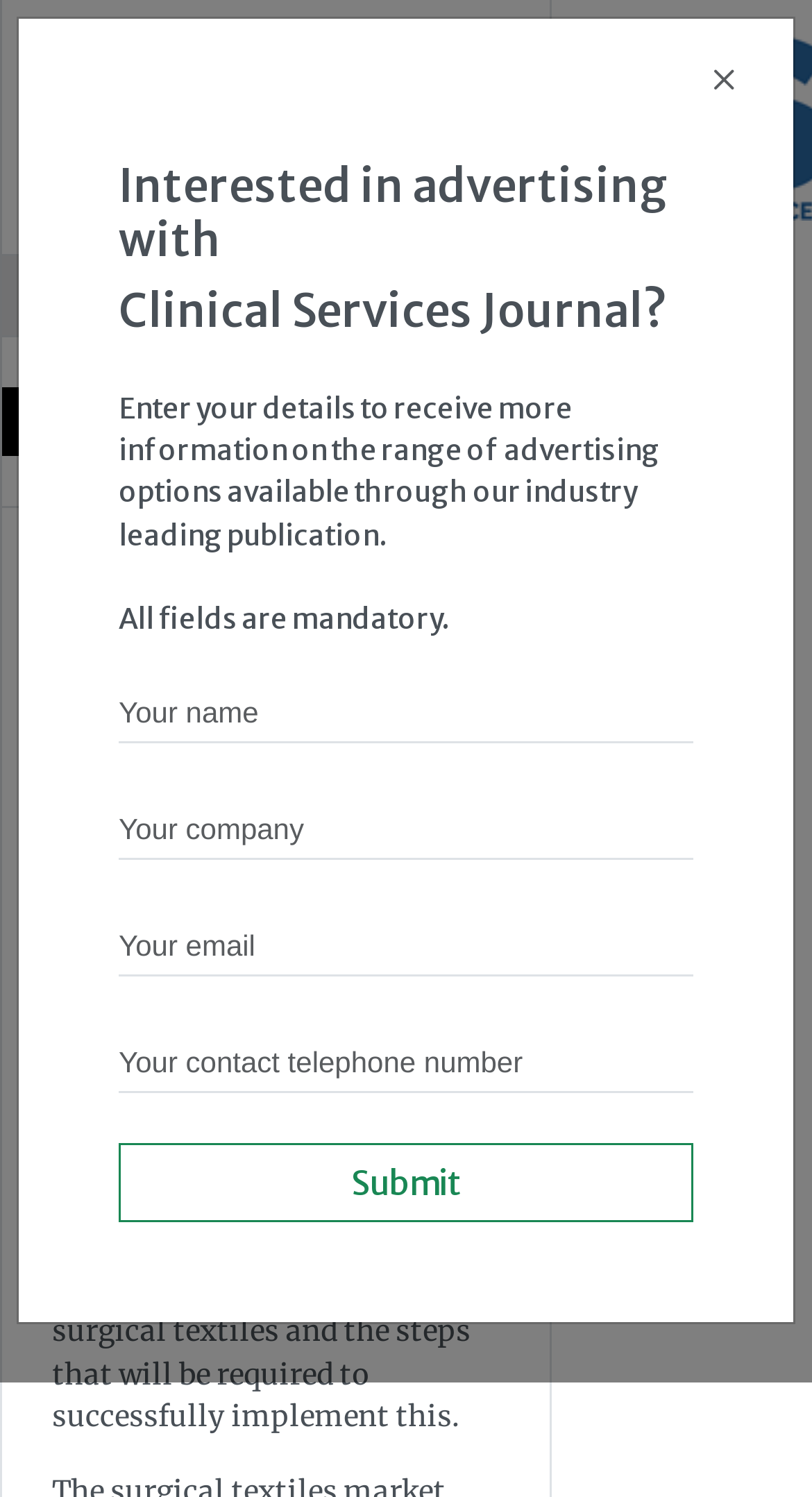Find the main header of the webpage and produce its text content.

End of the line for disposable textiles?